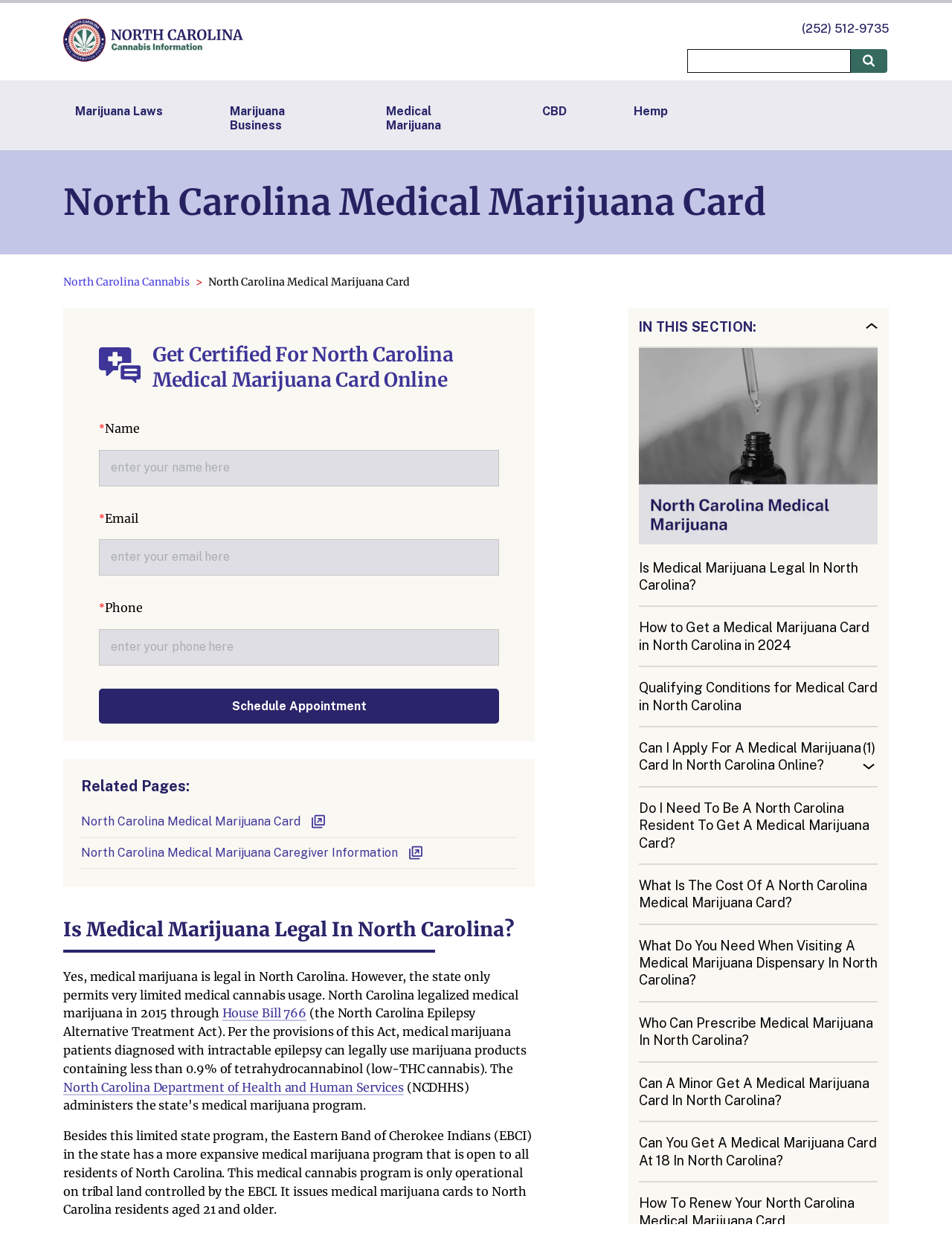Describe in detail what you see on the webpage.

The webpage is about applying for a North Carolina medical marijuana card online. At the top left, there is a link to the "North Carolina Cannabis Information Portal" accompanied by an image. On the top right, there is a phone number "(252) 512-9735" and a search bar with a "Search" button. 

Below the top section, there are five links to different topics: "Marijuana Laws", "Marijuana Business", "Medical Marijuana", "CBD", and "Hemp". 

The main content of the webpage starts with a heading "North Carolina Medical Marijuana Card" followed by a link to "North Carolina Cannabis". There is an image on the right side of the link. 

The next section is about getting certified for a North Carolina medical marijuana card online. It has three text boxes to enter name, email, and phone number, respectively. Below the text boxes, there is a link to "Schedule Appointment". 

Further down, there is a section titled "Related Pages" with two links: "North Carolina Medical Marijuana Card" and "North Carolina Medical Marijuana Caregiver Information". Each link has an accompanying image. 

The webpage then answers the question "Is Medical Marijuana Legal In North Carolina?" with a detailed explanation. It mentions that medical marijuana is legal in North Carolina but only for very limited medical cannabis usage. 

On the right side of the webpage, there is a section titled "IN THIS SECTION" with several links to different topics related to medical marijuana in North Carolina, such as qualifying conditions, applying for a medical marijuana card online, and the cost of a North Carolina medical marijuana card.